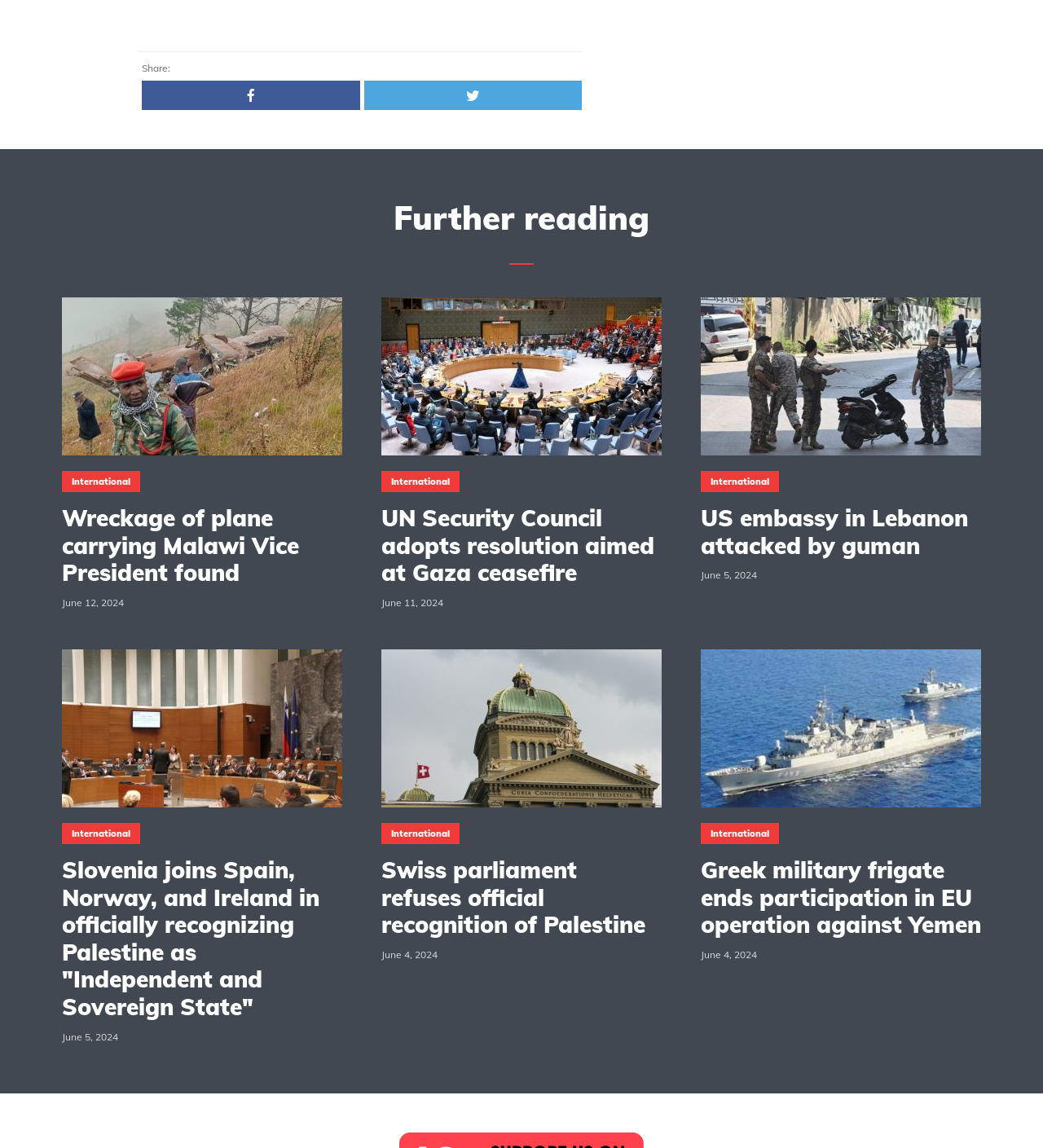Please answer the following question using a single word or phrase: What is the topic of the webpage?

News